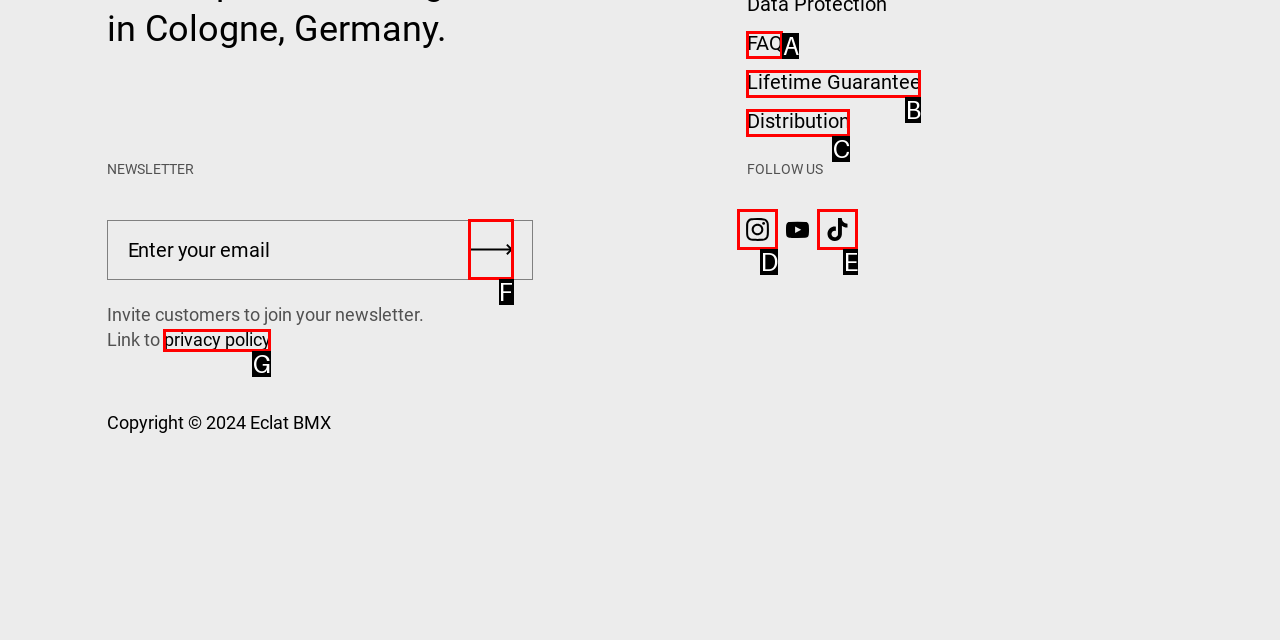Which option best describes: Submit
Respond with the letter of the appropriate choice.

F